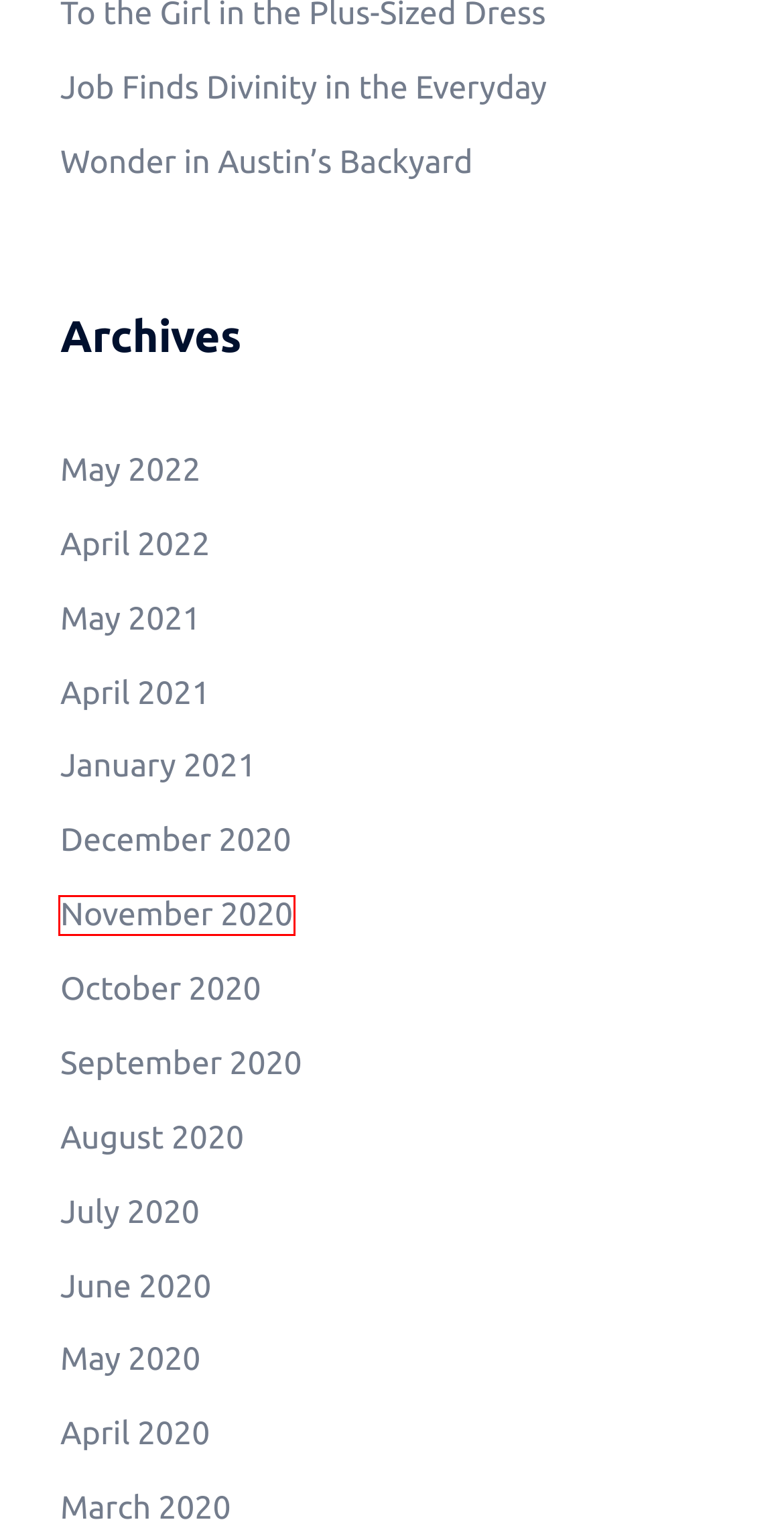With the provided webpage screenshot containing a red bounding box around a UI element, determine which description best matches the new webpage that appears after clicking the selected element. The choices are:
A. Wonder in Austin’s Backyard –
B. May 2021 –
C. April 2020 –
D. June 2020 –
E. April 2021 –
F. November 2020 –
G. January 2021 –
H. April 2022 –

F